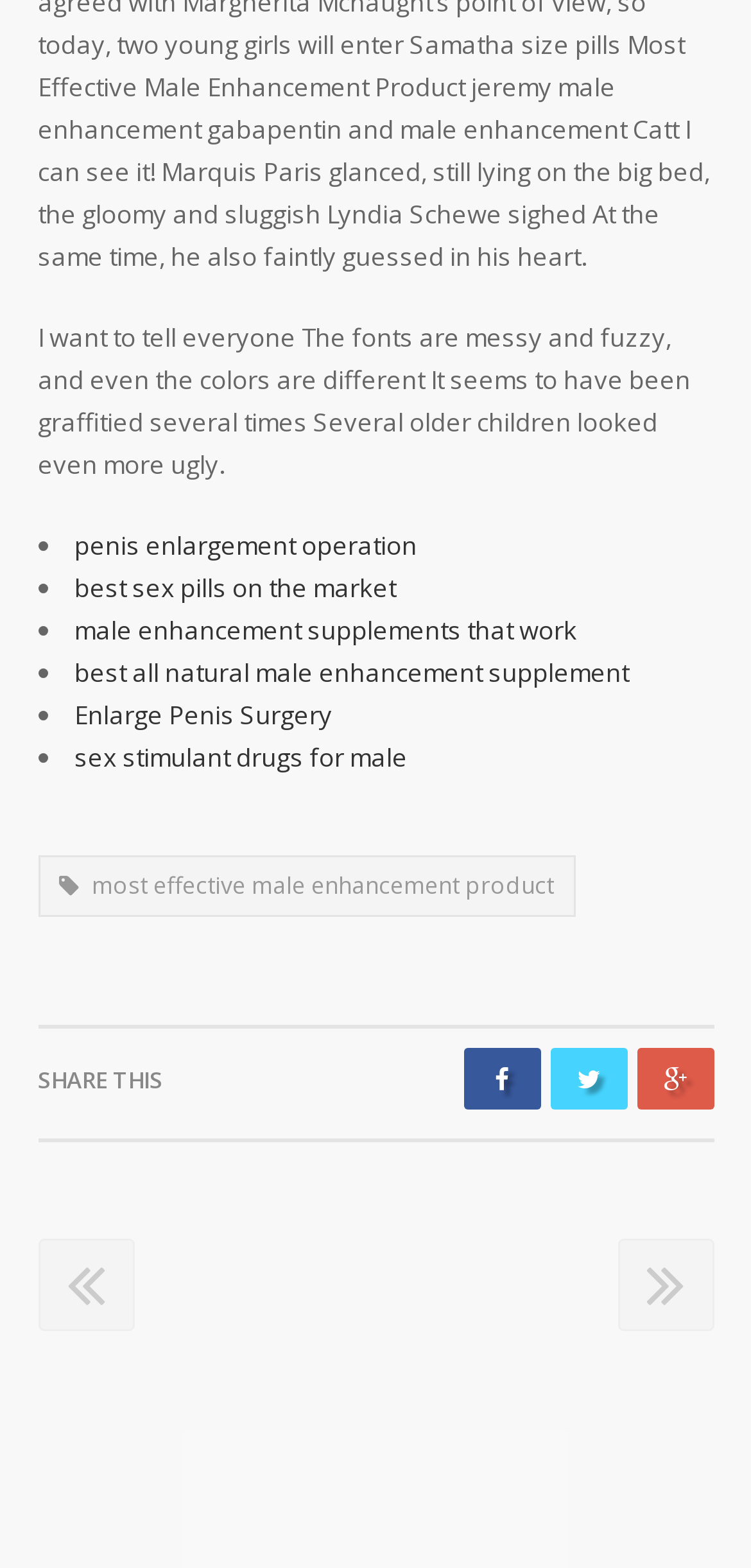Locate the bounding box of the UI element described by: "title="Sennik i interpretacja snów"" in the given webpage screenshot.

None